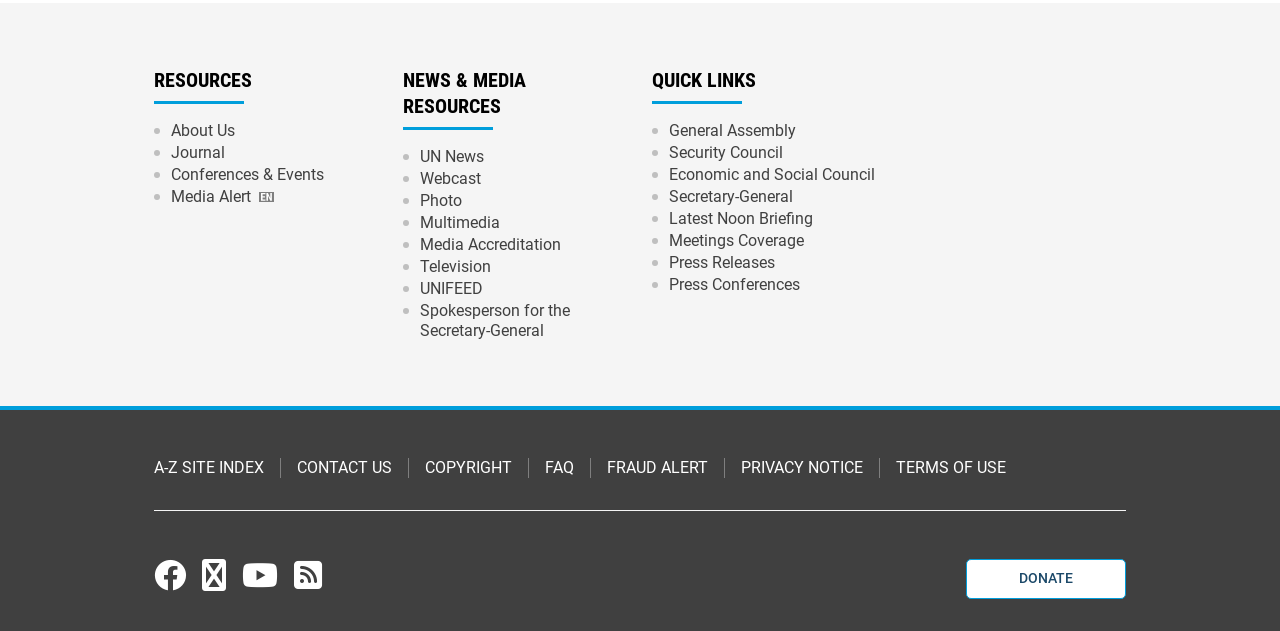Locate the bounding box coordinates of the element you need to click to accomplish the task described by this instruction: "Donate".

[0.755, 0.886, 0.88, 0.948]